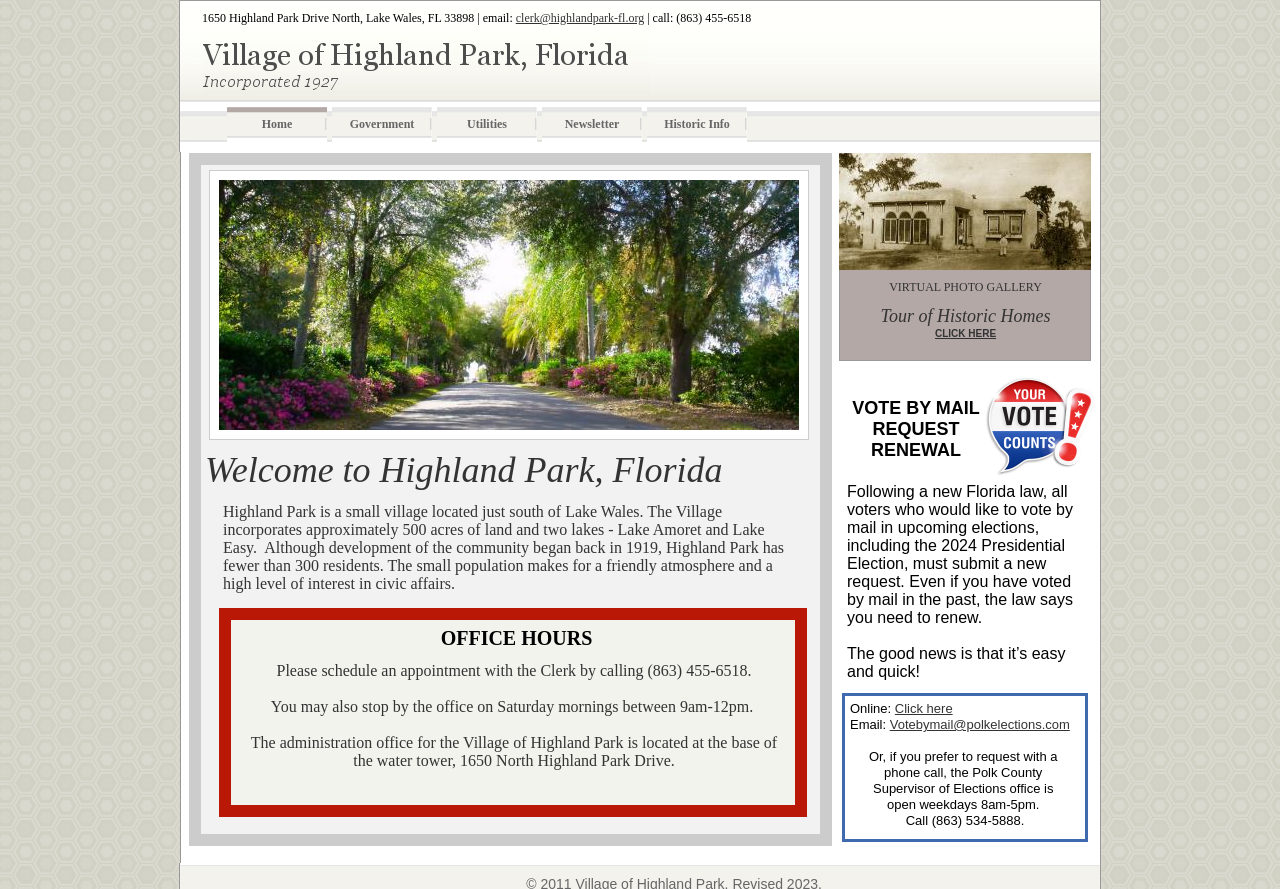What are the office hours of the Village of Highland Park administration office?
Answer the question based on the image using a single word or a brief phrase.

Saturday mornings between 9am-12pm